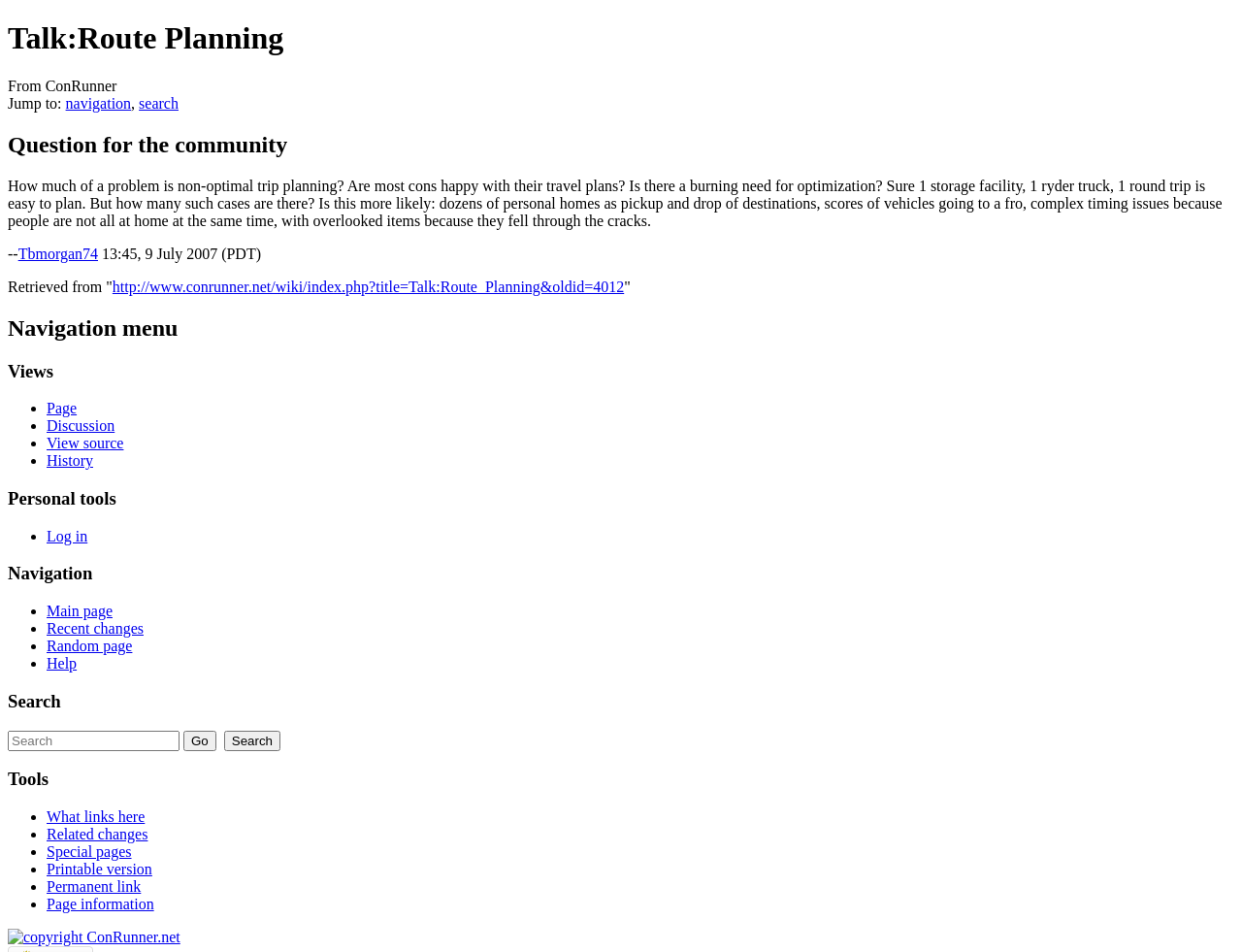How many navigation menu items are there?
Give a detailed and exhaustive answer to the question.

The number of navigation menu items can be determined by looking at the list of links under the heading 'Navigation menu', which includes 'Page', 'Discussion', 'View source', 'History', and 'Main page', indicating that there are 5 navigation menu items.